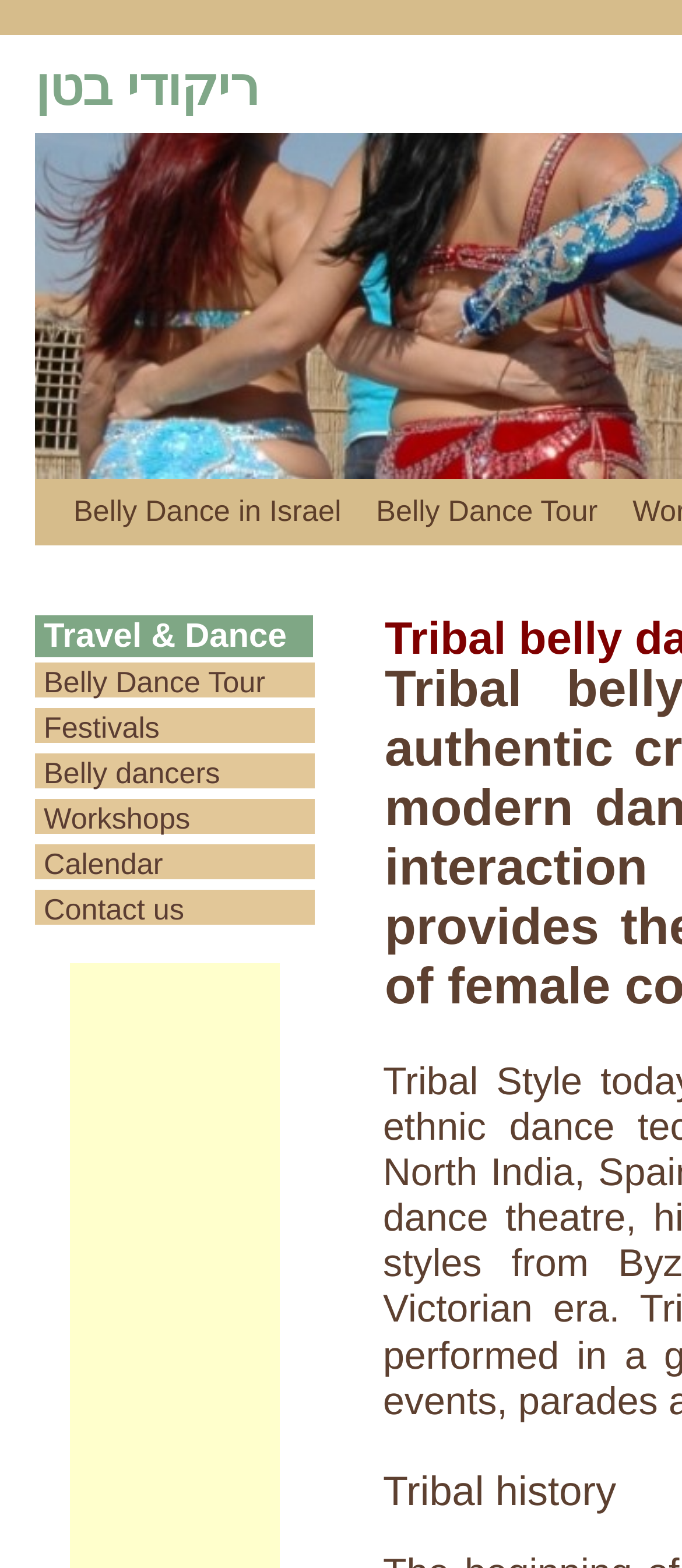Locate the bounding box coordinates of the UI element described by: "Belly Dance in Israel". Provide the coordinates as four float numbers between 0 and 1, formatted as [left, top, right, bottom].

[0.082, 0.305, 0.461, 0.39]